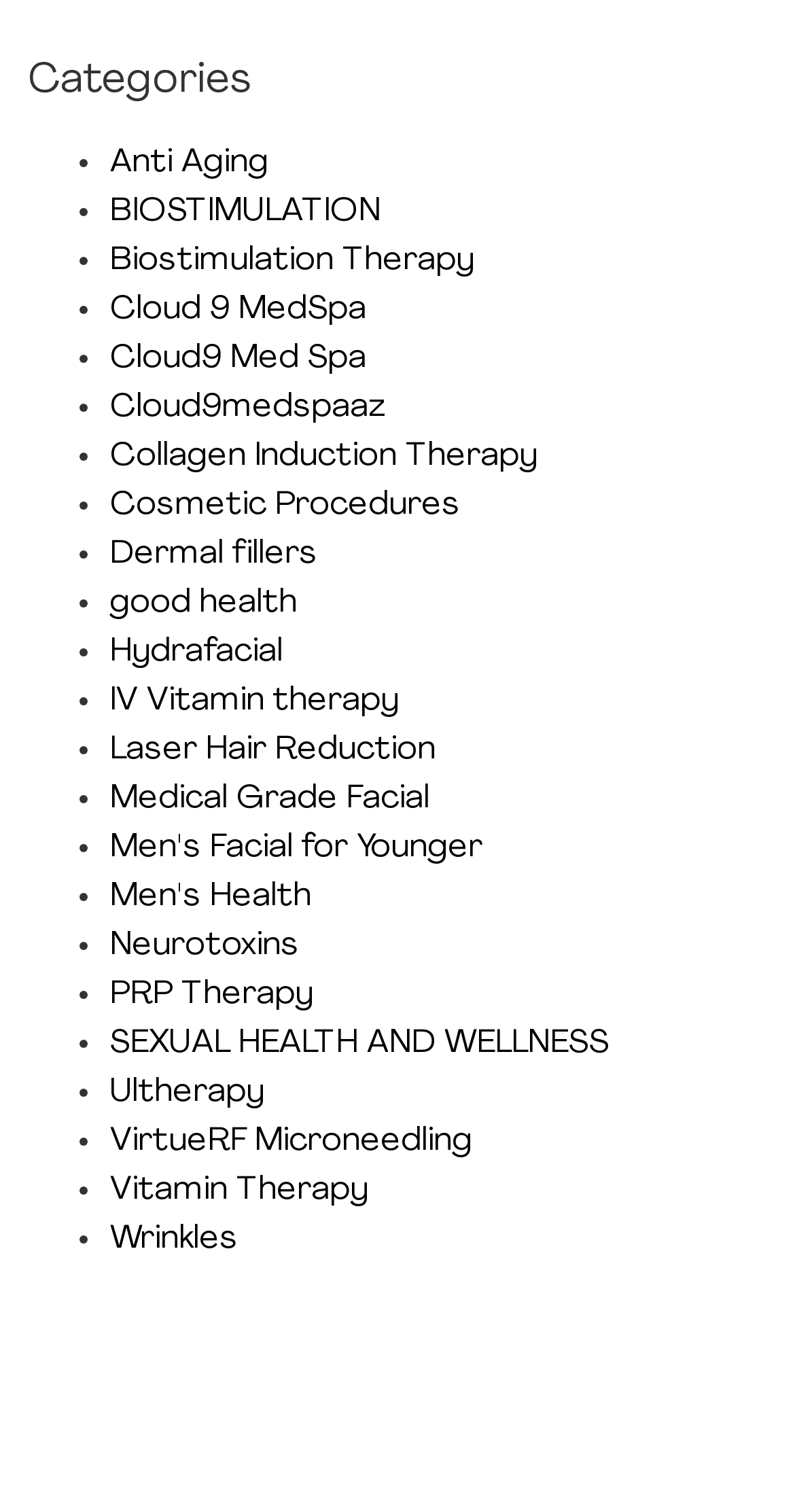Determine the bounding box coordinates of the clickable element necessary to fulfill the instruction: "Check out Men's Facial for Younger". Provide the coordinates as four float numbers within the 0 to 1 range, i.e., [left, top, right, bottom].

[0.138, 0.55, 0.607, 0.571]